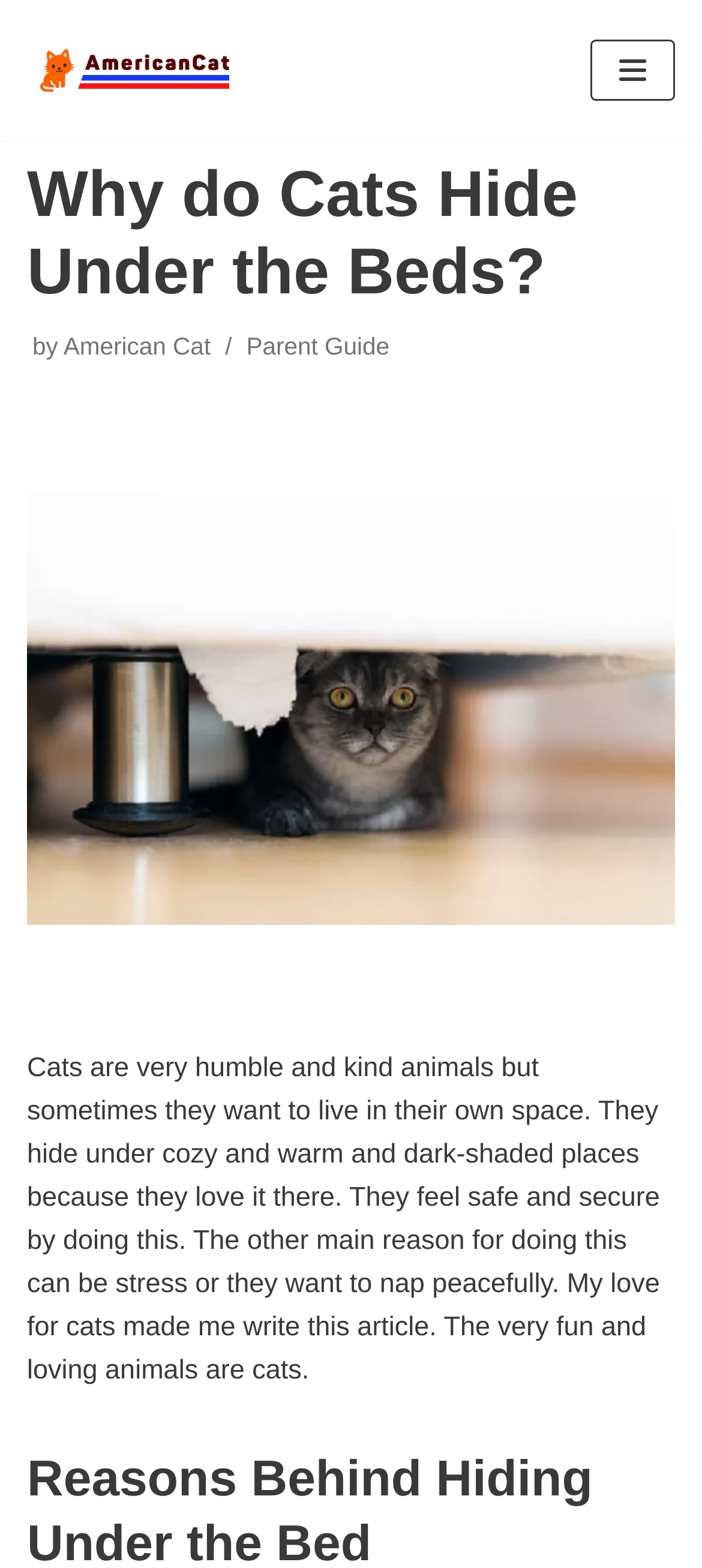What is the purpose of the navigation menu?
Give a one-word or short-phrase answer derived from the screenshot.

To navigate the website